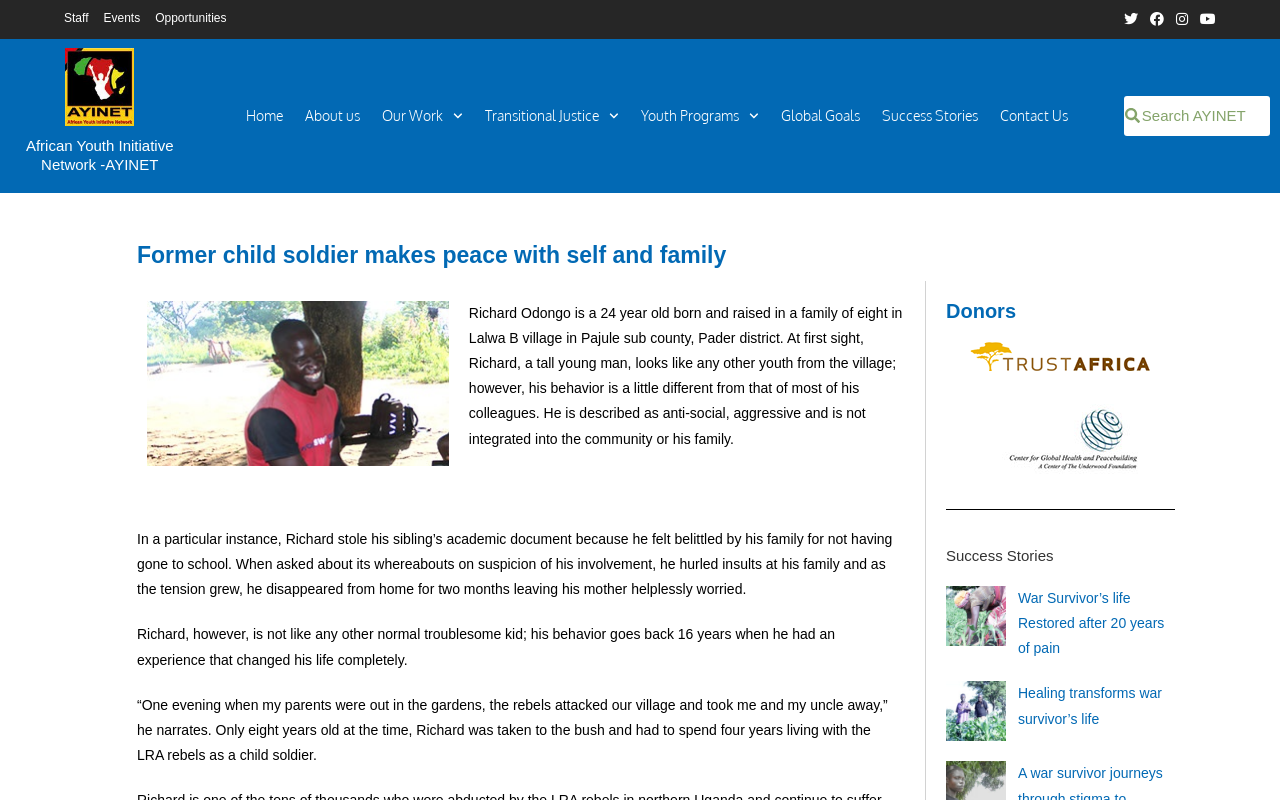Identify the bounding box coordinates for the element that needs to be clicked to fulfill this instruction: "Click on the 'Contact Us' link". Provide the coordinates in the format of four float numbers between 0 and 1: [left, top, right, bottom].

[0.775, 0.122, 0.839, 0.167]